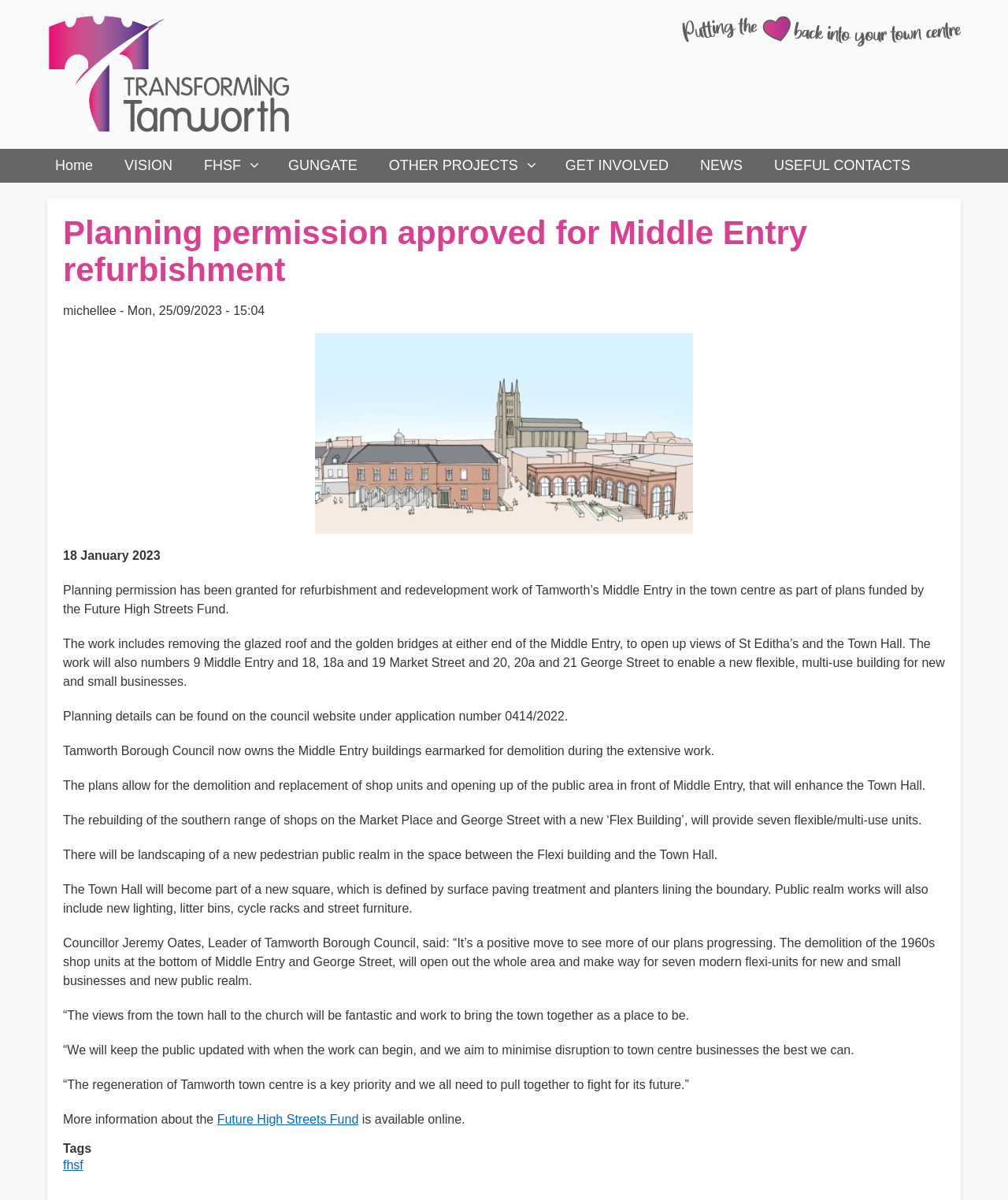What is the purpose of the refurbishment of Middle Entry?
Using the visual information, reply with a single word or short phrase.

Redevelopment